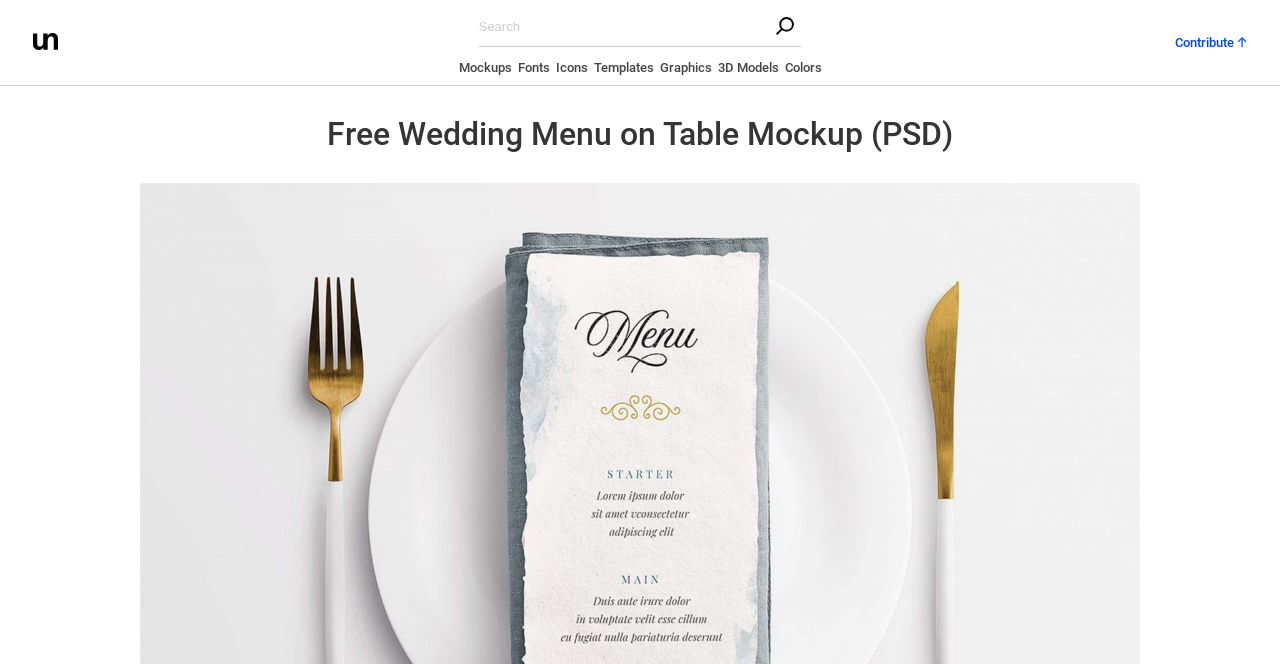Please determine the main heading text of this webpage.

Free Wedding Menu on Table Mockup (PSD)